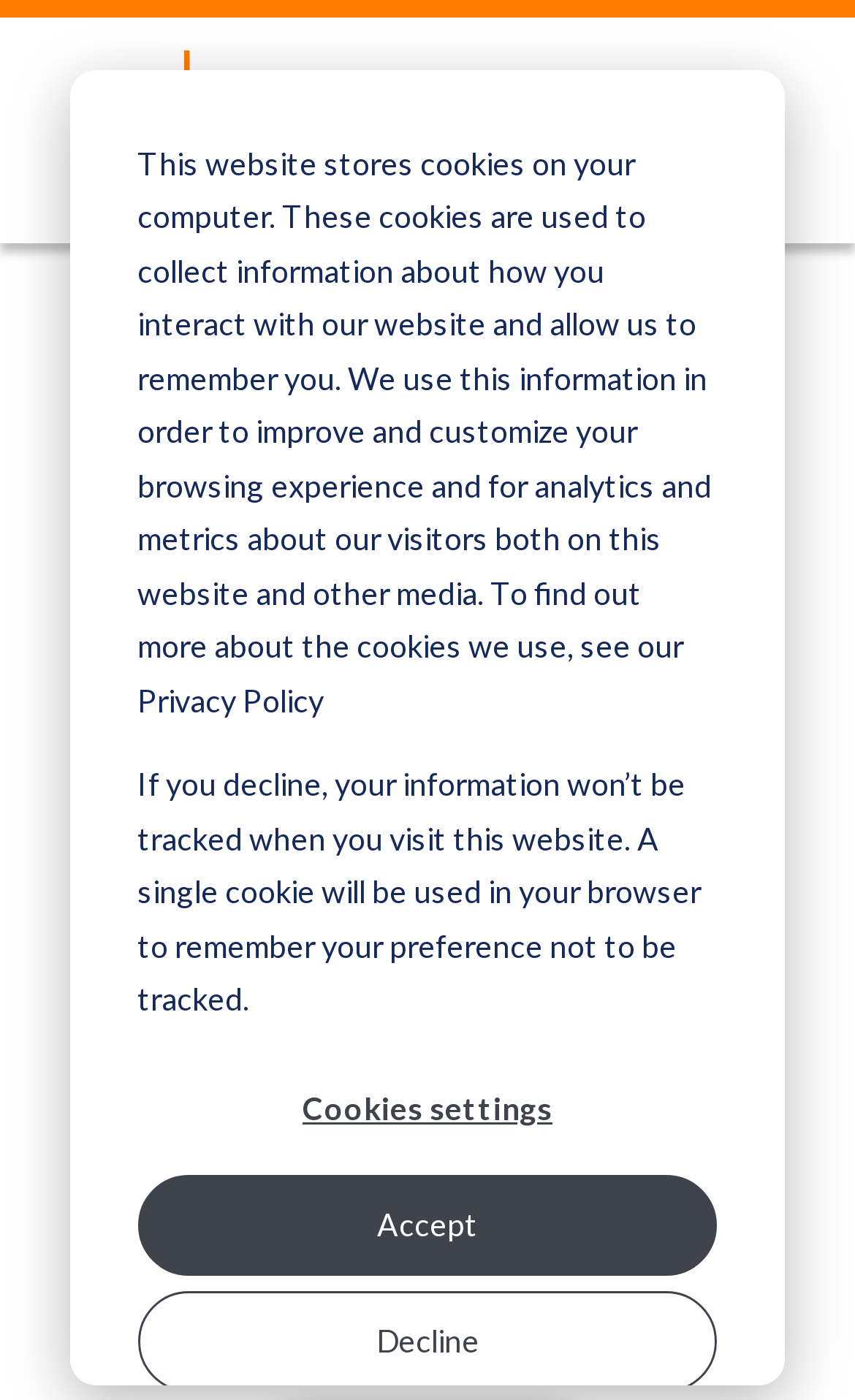Please determine the bounding box coordinates for the UI element described here. Use the format (top-left x, top-left y, bottom-right x, bottom-right y) with values bounded between 0 and 1: Decline

[0.161, 0.923, 0.839, 0.995]